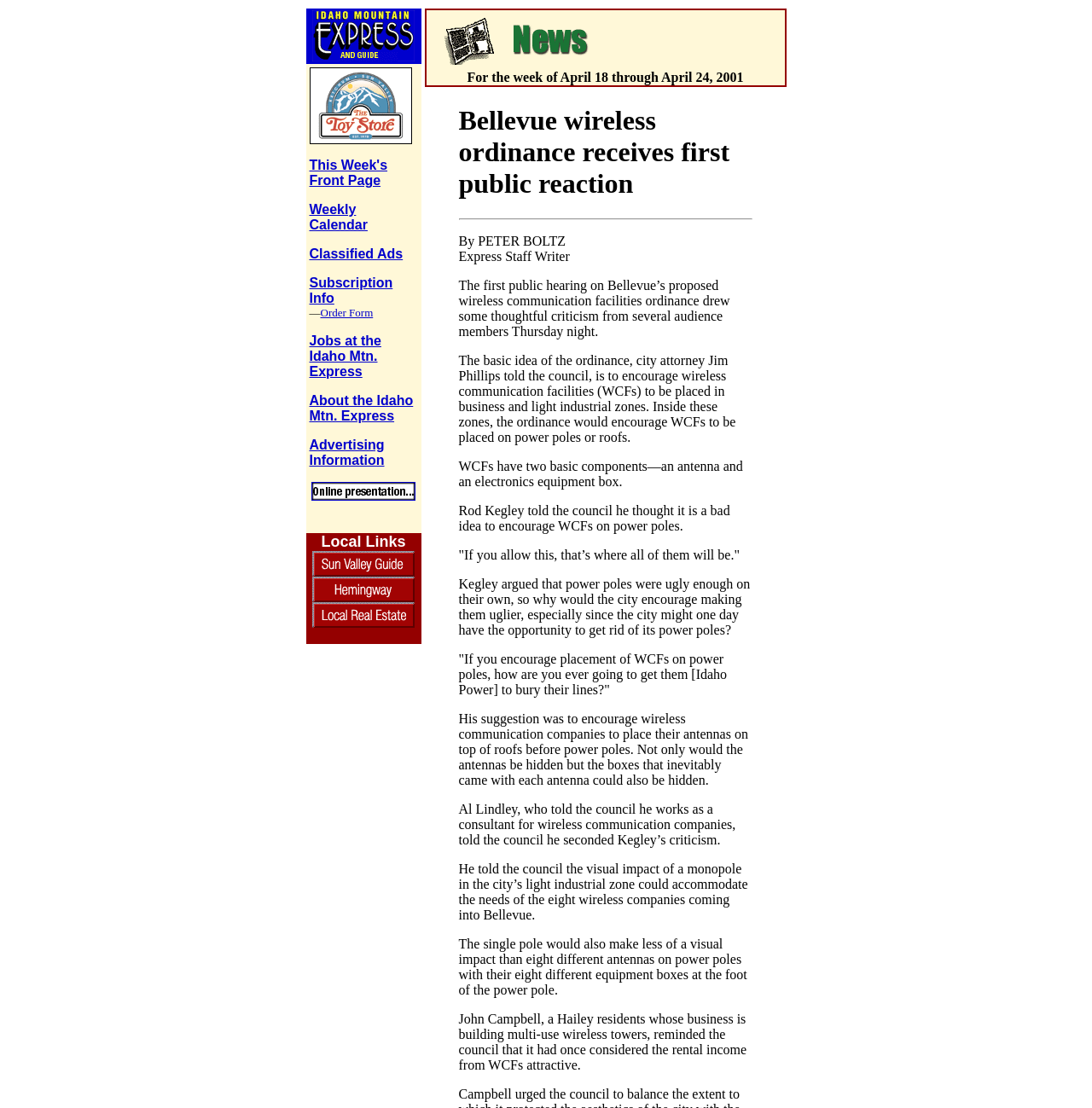Please provide a detailed answer to the question below by examining the image:
What is the occupation of Peter Boltz?

I found the answer by looking at the text near the top of the main article, where I found the name 'Peter Boltz' followed by the title 'Express Staff Writer', which suggests that Peter Boltz is a staff writer for the Idaho Mountain Express.